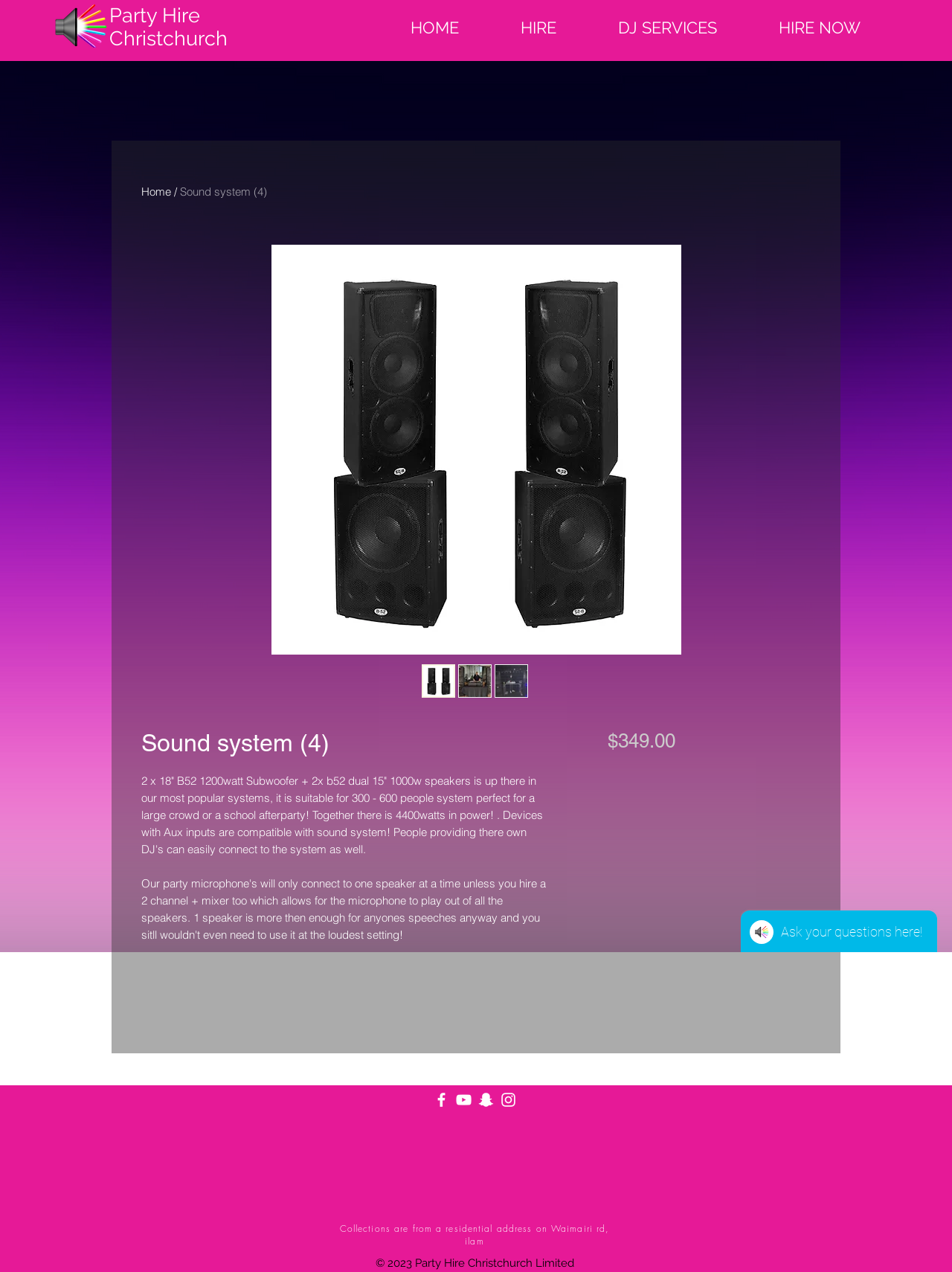Please specify the bounding box coordinates of the clickable region to carry out the following instruction: "Check the price of the sound system". The coordinates should be four float numbers between 0 and 1, in the format [left, top, right, bottom].

[0.638, 0.574, 0.709, 0.591]